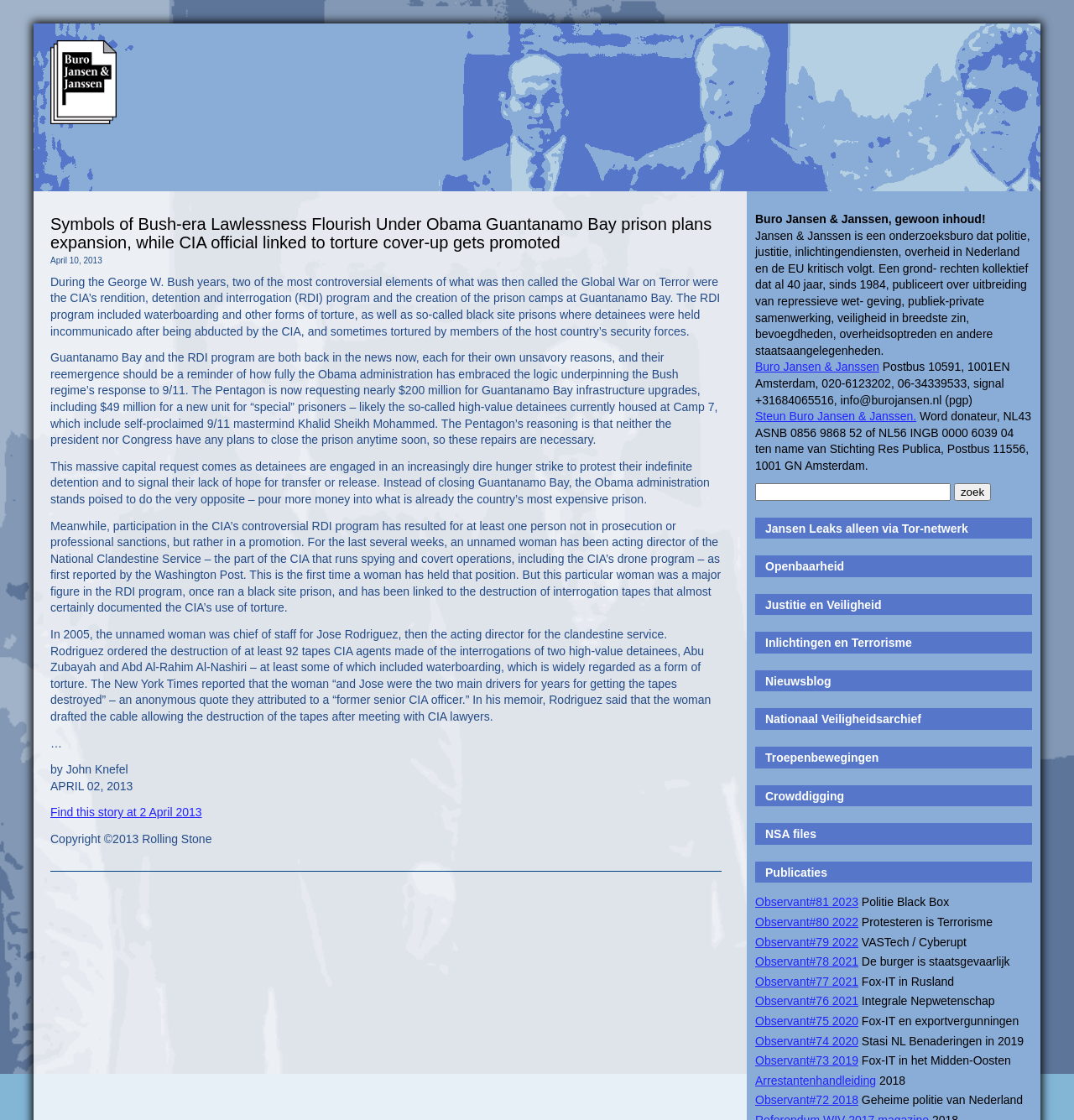Identify the bounding box coordinates of the clickable section necessary to follow the following instruction: "visit the Jansen Leaks page via Tor-netwerk". The coordinates should be presented as four float numbers from 0 to 1, i.e., [left, top, right, bottom].

[0.712, 0.466, 0.901, 0.478]